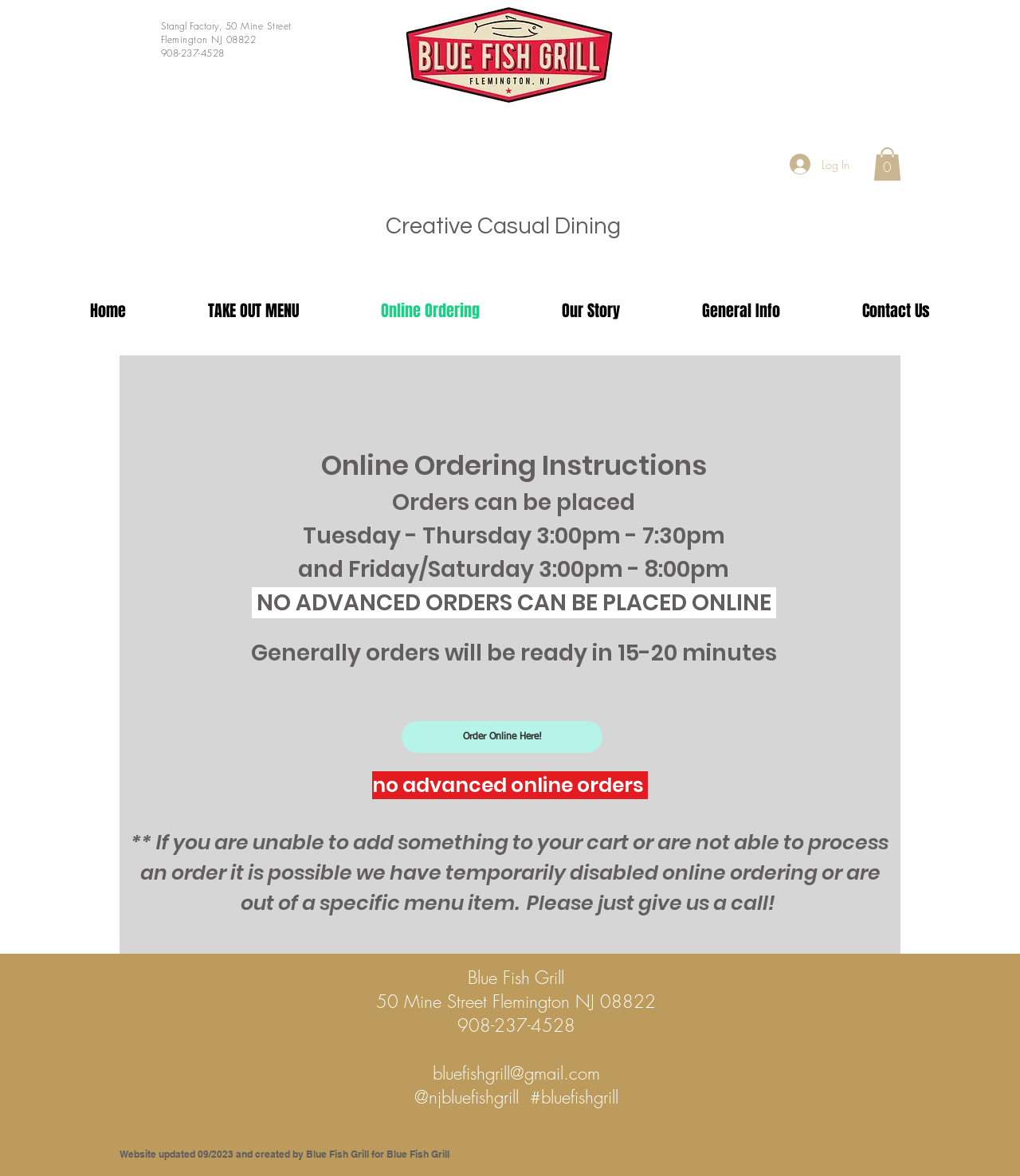Please find the bounding box coordinates of the clickable region needed to complete the following instruction: "Order Online Here!". The bounding box coordinates must consist of four float numbers between 0 and 1, i.e., [left, top, right, bottom].

[0.394, 0.613, 0.591, 0.64]